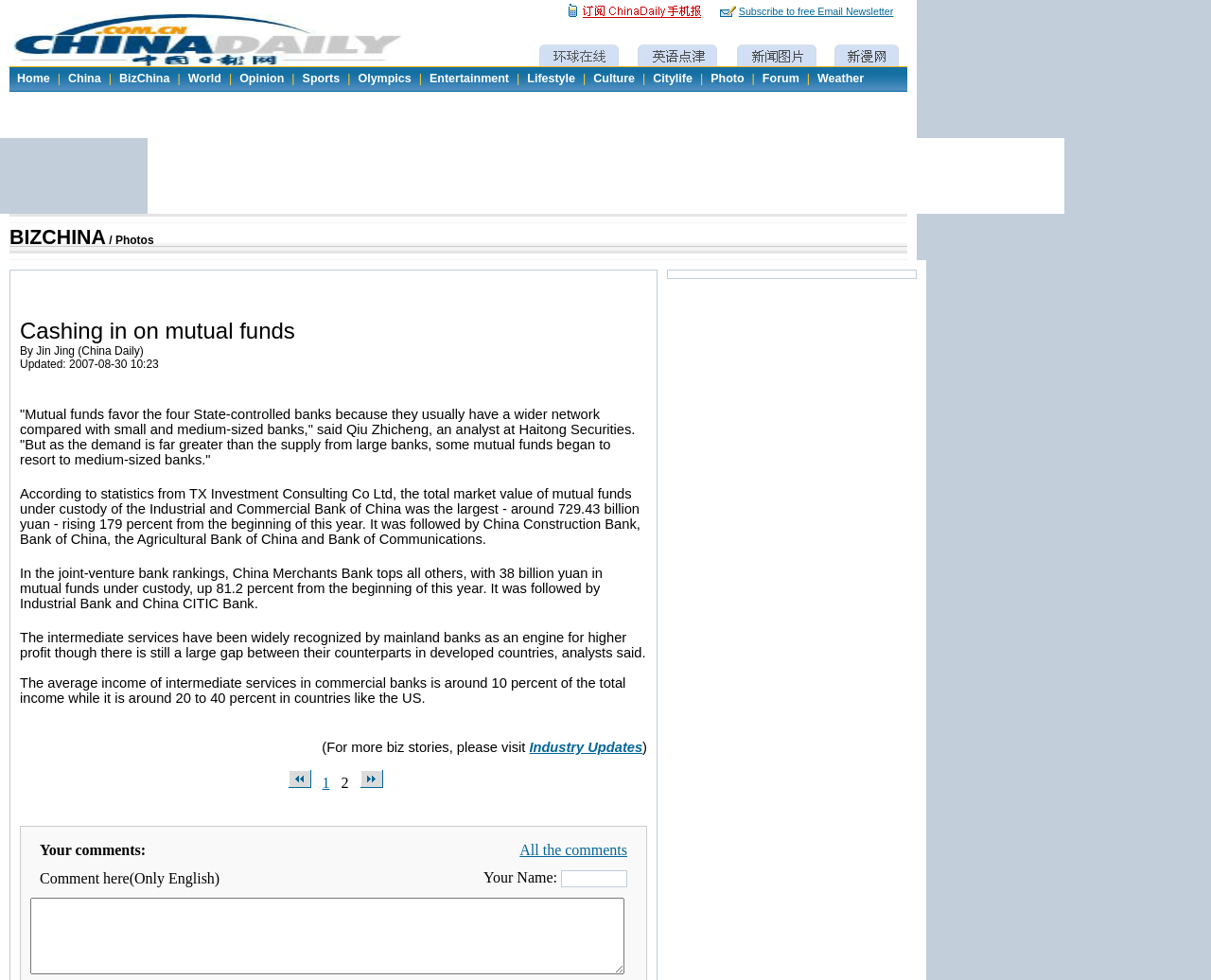Please indicate the bounding box coordinates of the element's region to be clicked to achieve the instruction: "View BIZCHINA". Provide the coordinates as four float numbers between 0 and 1, i.e., [left, top, right, bottom].

[0.008, 0.231, 0.087, 0.254]